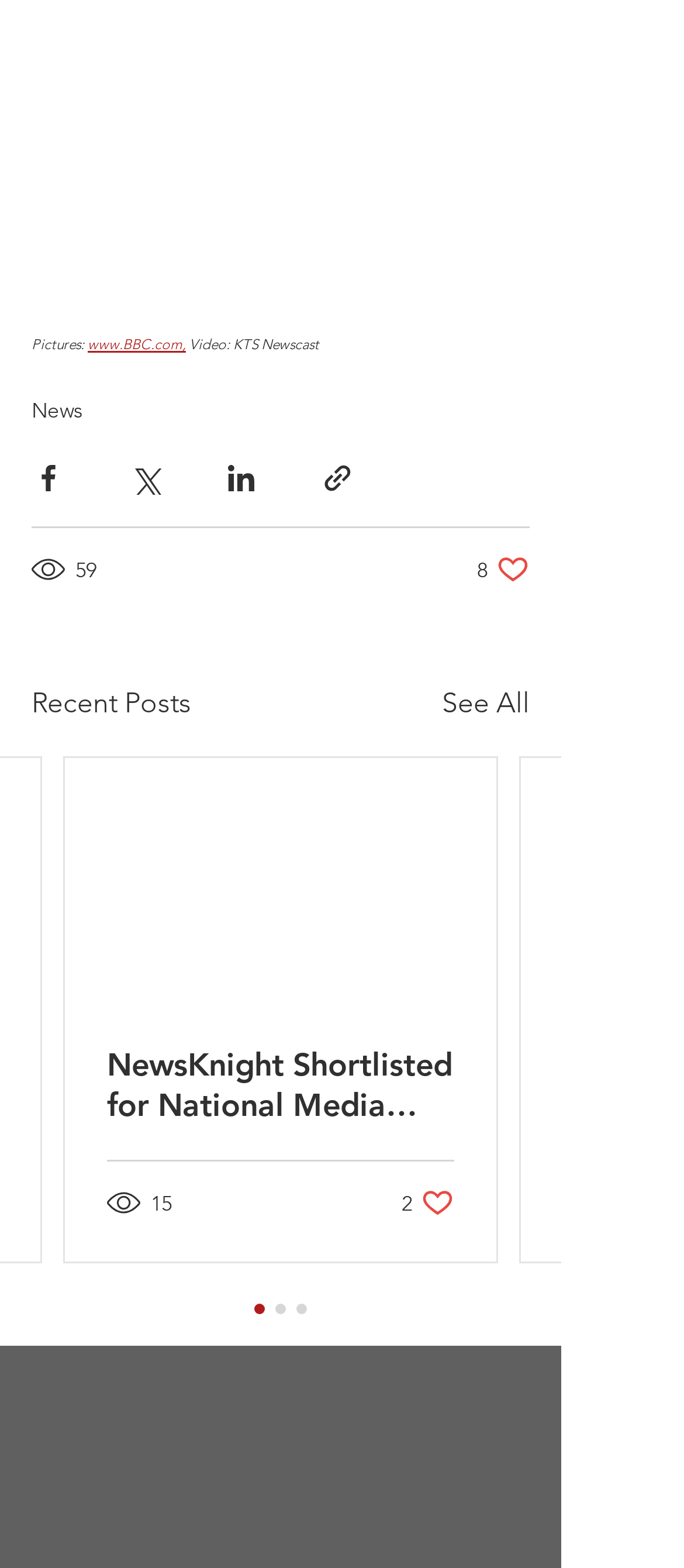Calculate the bounding box coordinates of the UI element given the description: "aria-label="Share via Facebook"".

[0.046, 0.295, 0.095, 0.316]